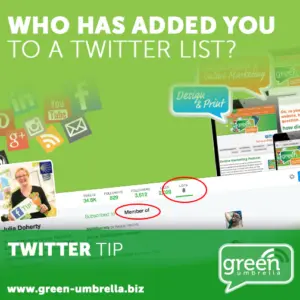Provide a one-word or brief phrase answer to the question:
What is the name of the Twitter user?

Julia Doherty